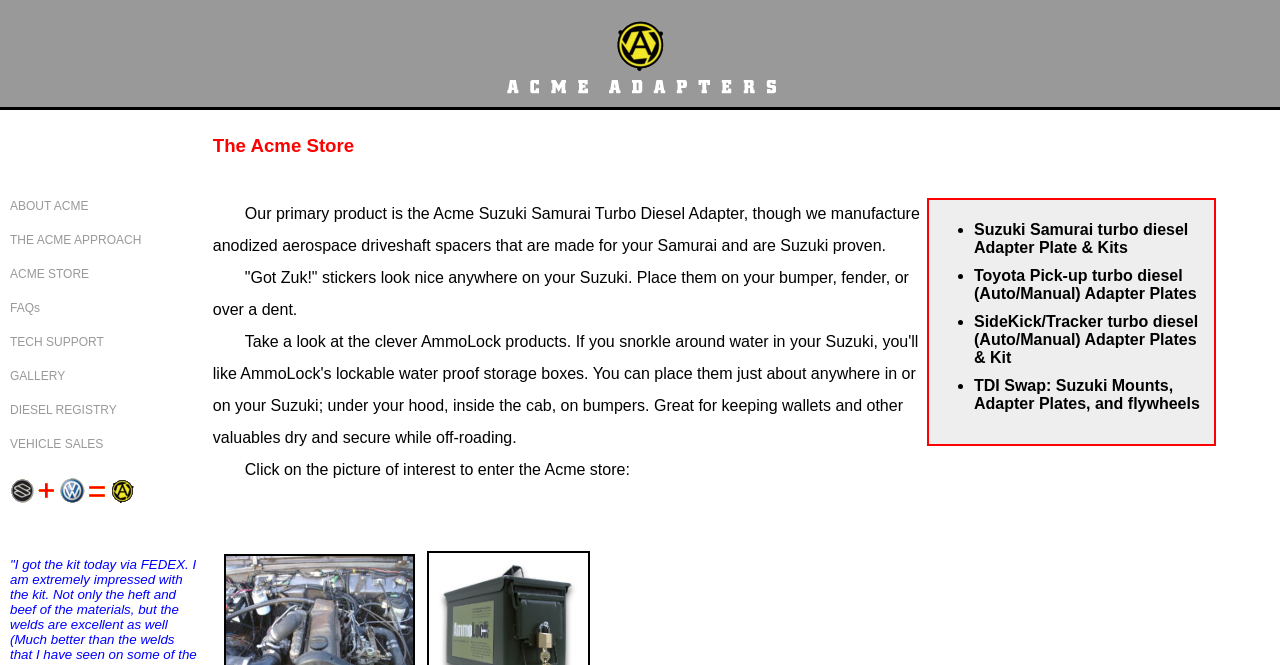Determine the coordinates of the bounding box for the clickable area needed to execute this instruction: "Click on the ACME STORE link".

[0.008, 0.402, 0.07, 0.423]